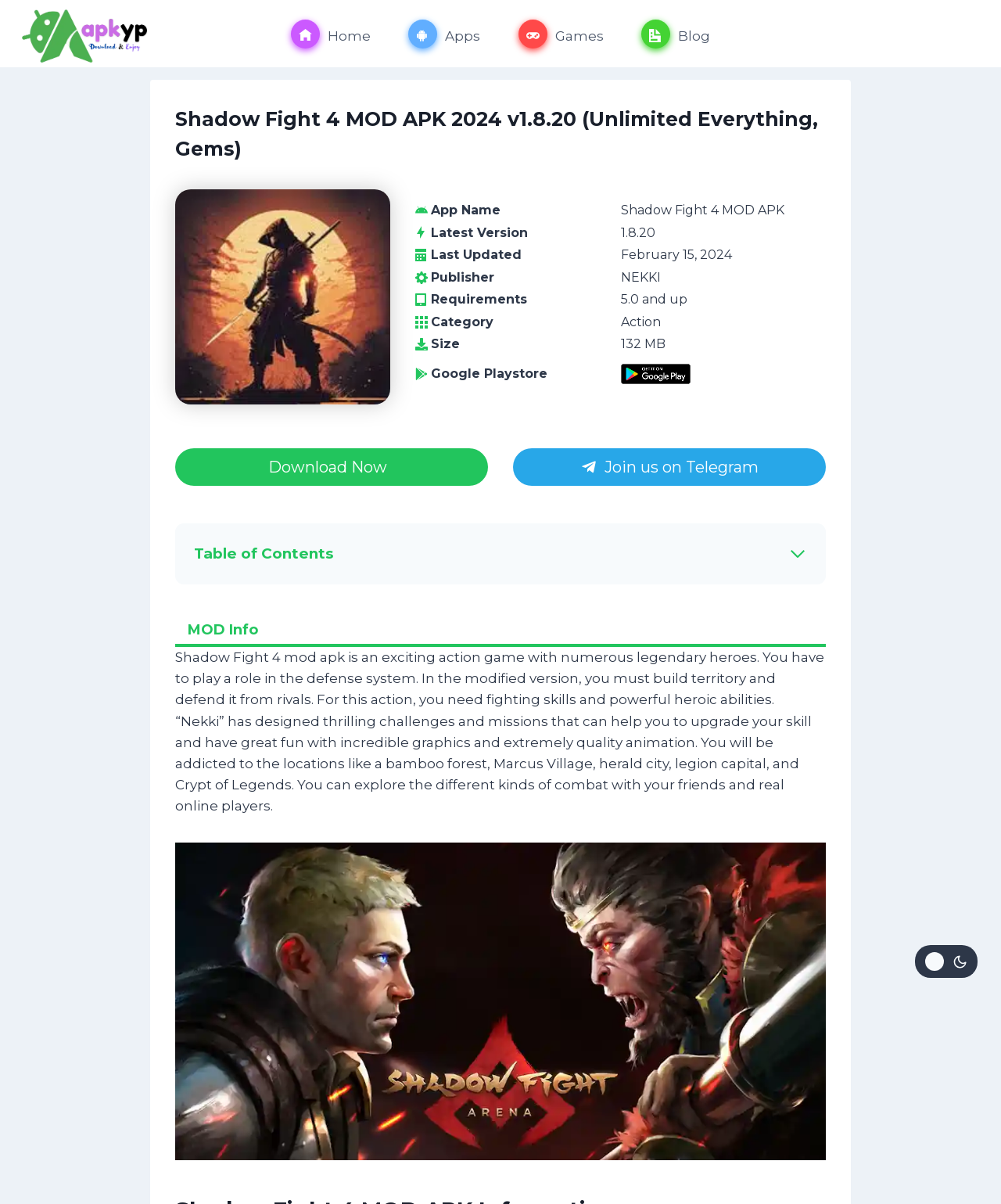Given the element description: "Table of Contents", predict the bounding box coordinates of the UI element it refers to, using four float numbers between 0 and 1, i.e., [left, top, right, bottom].

[0.194, 0.45, 0.806, 0.47]